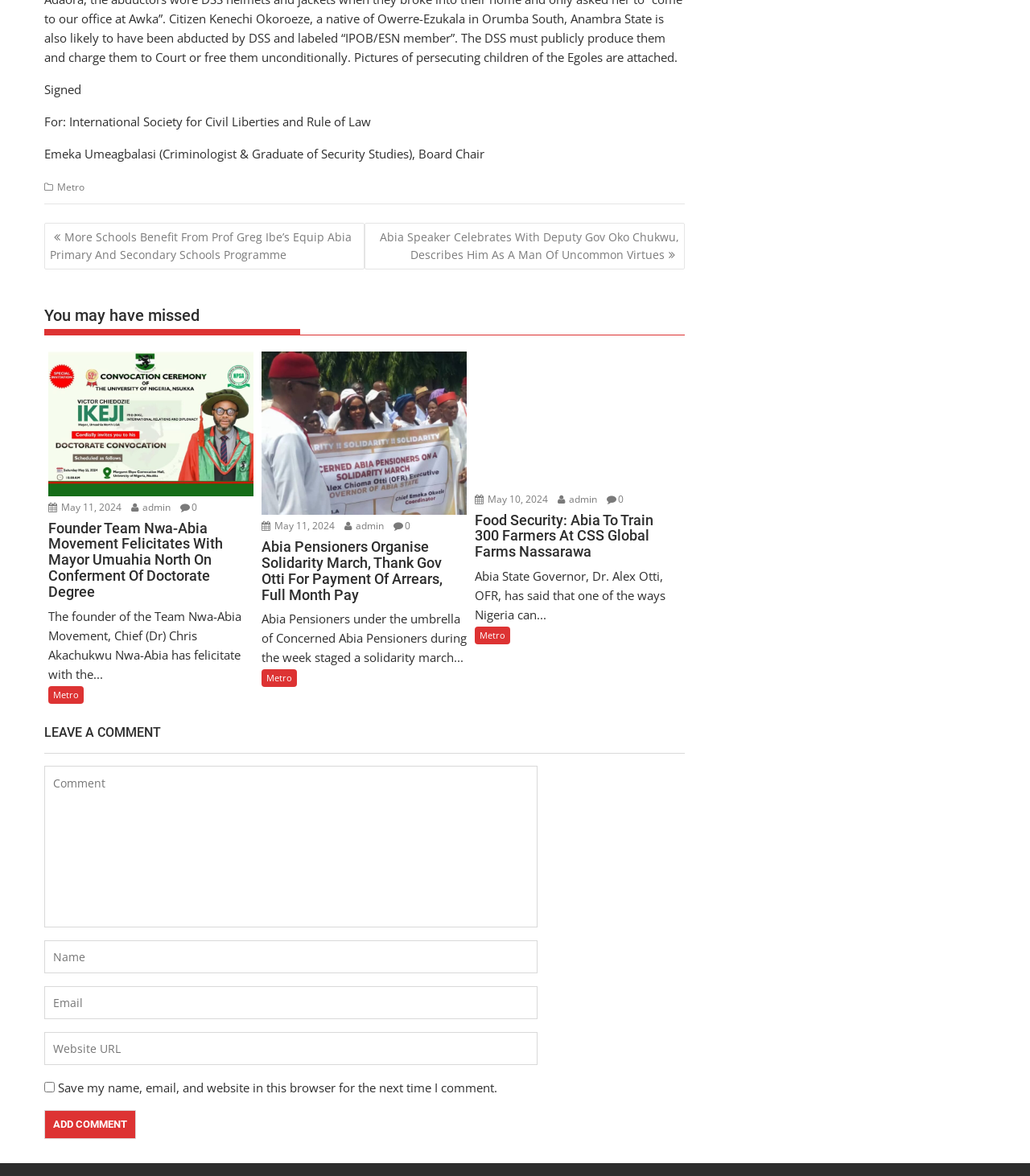Give a concise answer using one word or a phrase to the following question:
How many figures are there on the webpage?

3